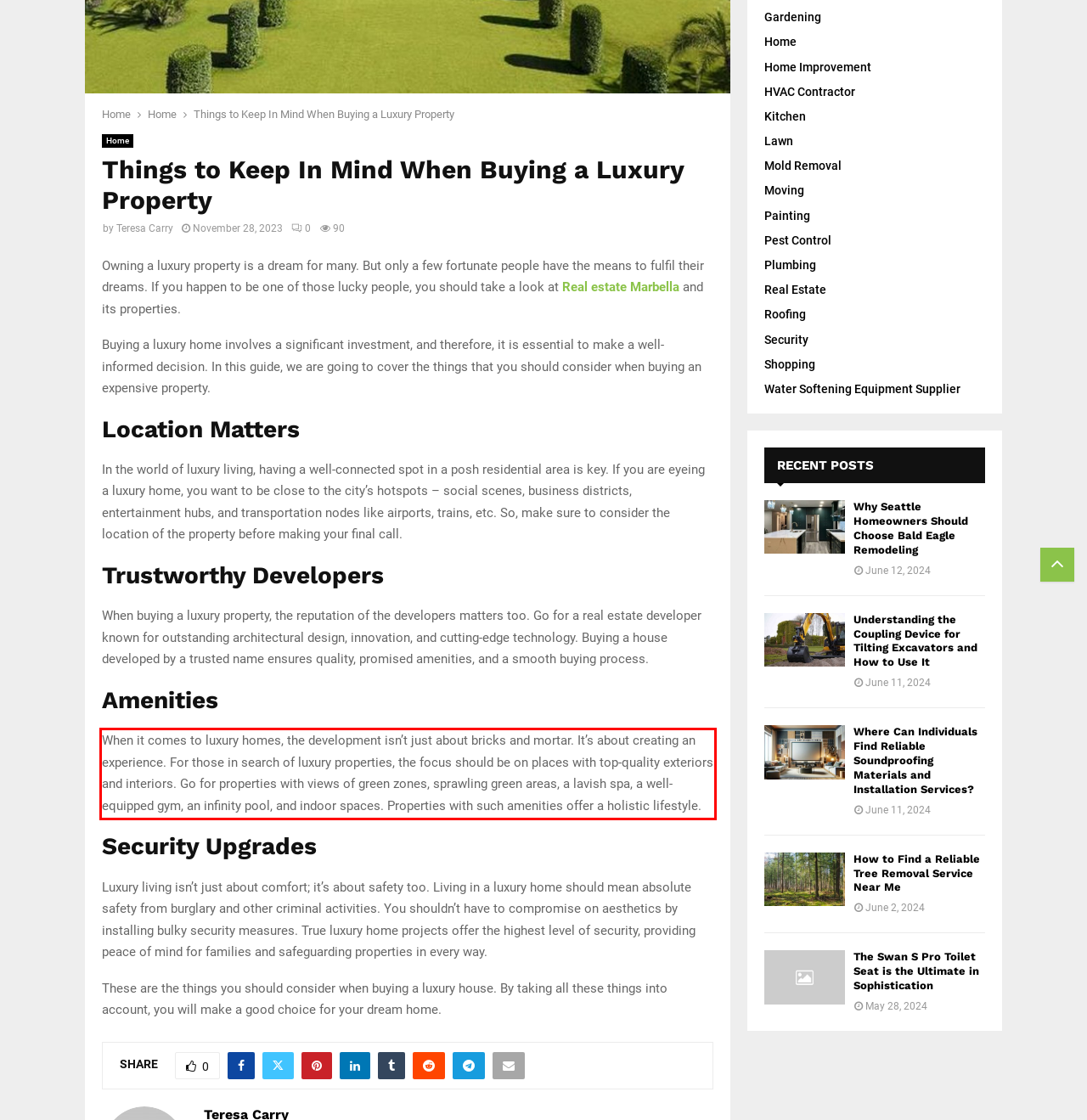Examine the webpage screenshot and use OCR to obtain the text inside the red bounding box.

When it comes to luxury homes, the development isn’t just about bricks and mortar. It’s about creating an experience. For those in search of luxury properties, the focus should be on places with top-quality exteriors and interiors. Go for properties with views of green zones, sprawling green areas, a lavish spa, a well-equipped gym, an infinity pool, and indoor spaces. Properties with such amenities offer a holistic lifestyle.